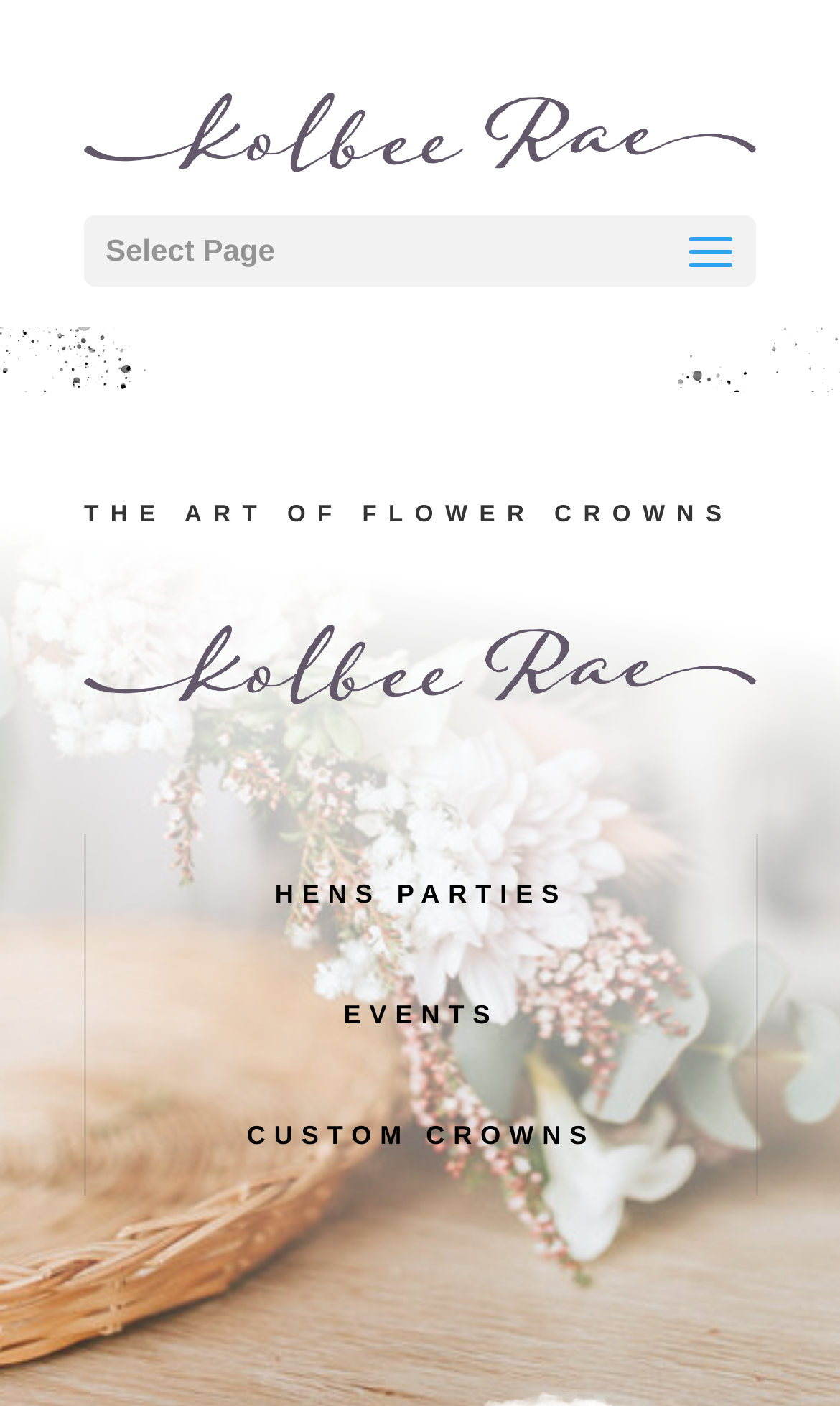Write a detailed summary of the webpage, including text, images, and layout.

The webpage is about Kolbee Rae Designs, specifically focusing on flower crown workshops. At the top, there is a prominent link and image with the text "Kolbee Rae Designs", taking up most of the width. Below this, there is a dropdown menu labeled "Select Page". 

Further down, a large heading "THE ART OF FLOWER CROWNS" dominates the page, spanning the full width. Below this heading, there is a large image that takes up most of the width. 

The page is divided into three sections, each with a brief description. On the left, there is a section labeled "HENS PARTIES". In the middle, there is a section labeled "EVENTS". On the right, there is a section labeled "CUSTOM CROWNS". These sections are arranged horizontally, with the "HENS PARTIES" section starting from the left and the "CUSTOM CROWNS" section ending on the right.